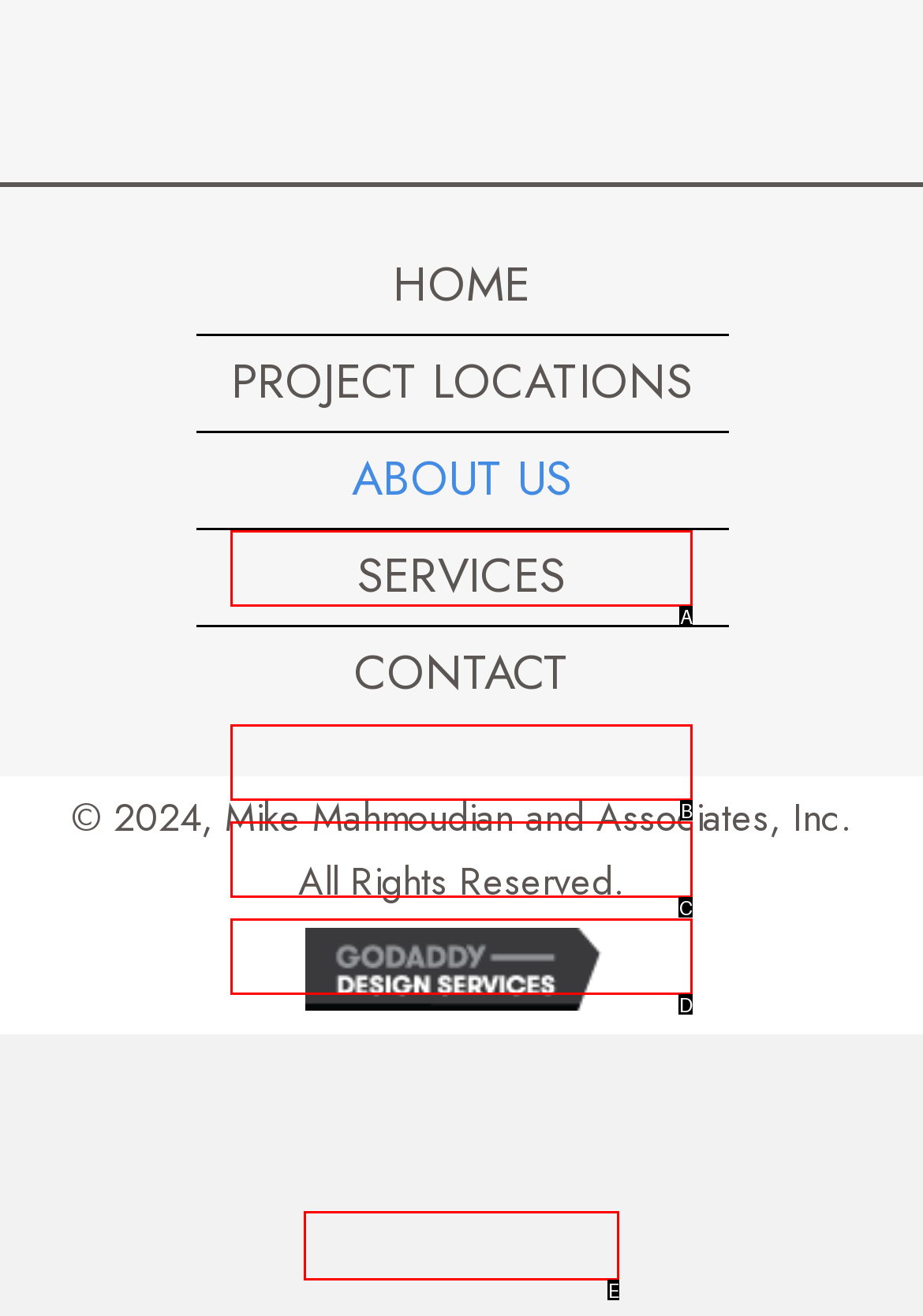Select the option that corresponds to the description: alt="GoDaddy Web Design"
Respond with the letter of the matching choice from the options provided.

E